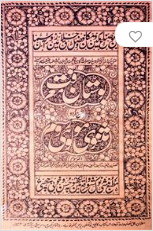What philosophy is Rumi's poetry deeply rooted in?
Can you provide a detailed and comprehensive answer to the question?

The caption states that Rumi's poetry is deeply rooted in Sufi philosophy, which is reflected in the profound spiritual themes found within the text.